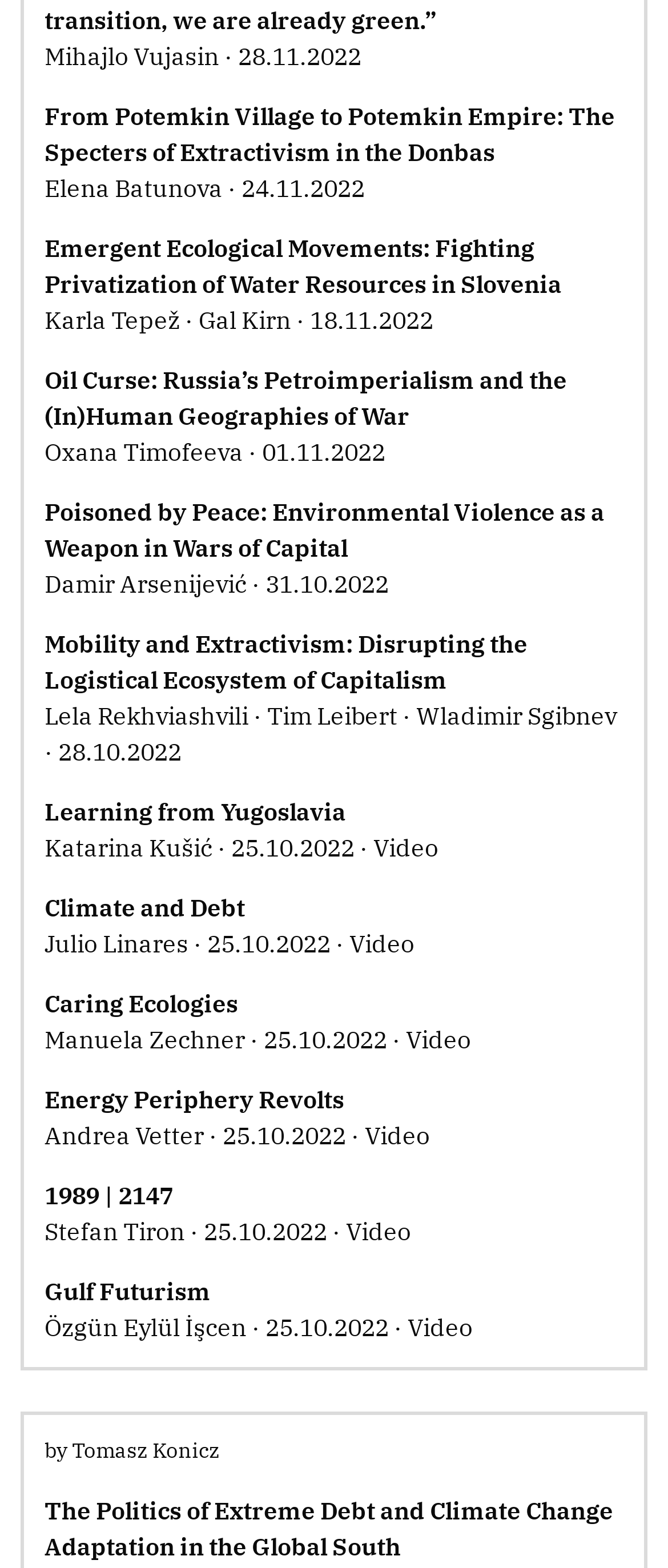Highlight the bounding box coordinates of the element that should be clicked to carry out the following instruction: "View article 'From Potemkin Village to Potemkin Empire: The Specters of Extractivism in the Donbas'". The coordinates must be given as four float numbers ranging from 0 to 1, i.e., [left, top, right, bottom].

[0.067, 0.064, 0.933, 0.11]